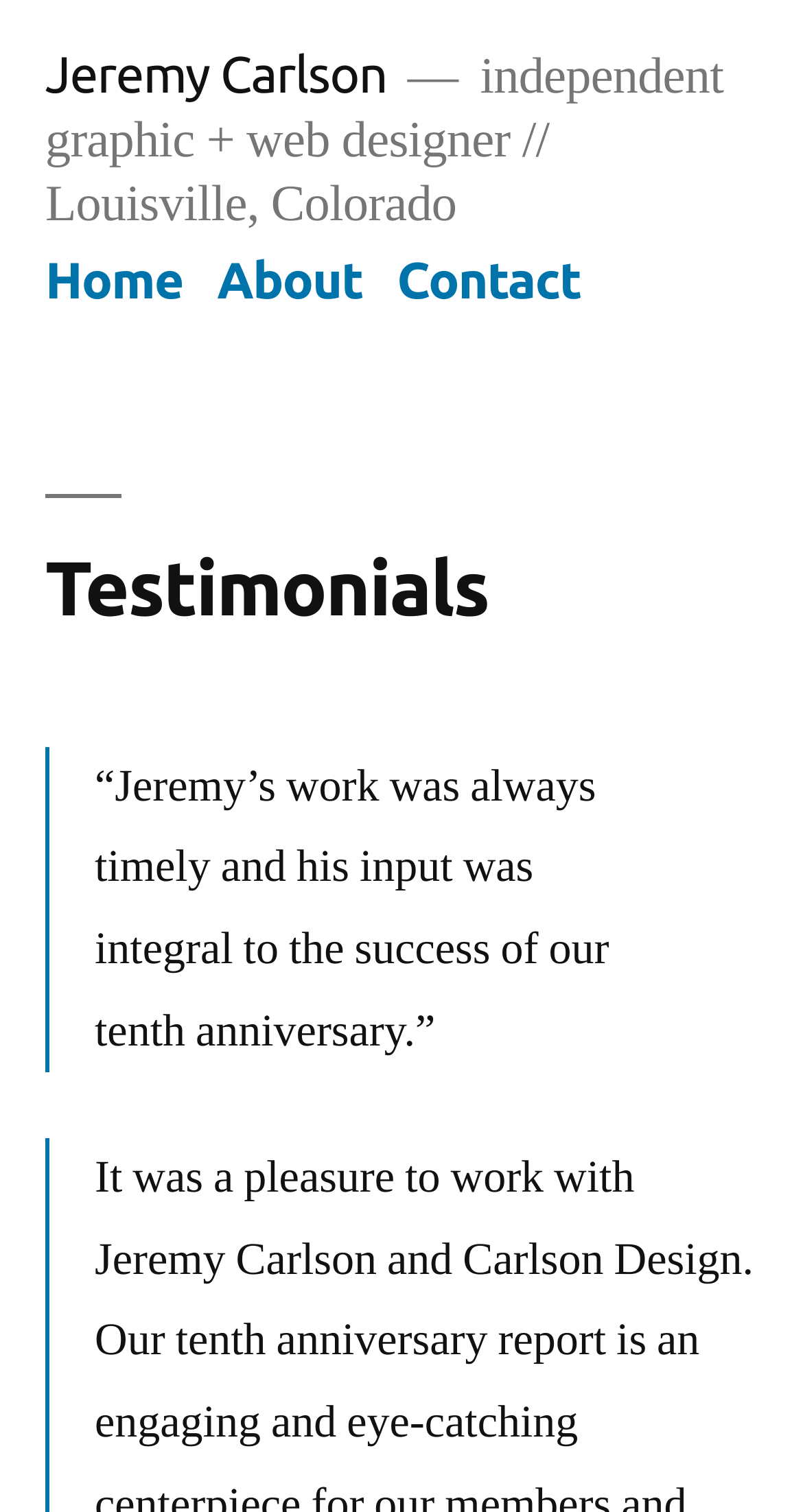Reply to the question below using a single word or brief phrase:
How many menu items are in the top menu?

3